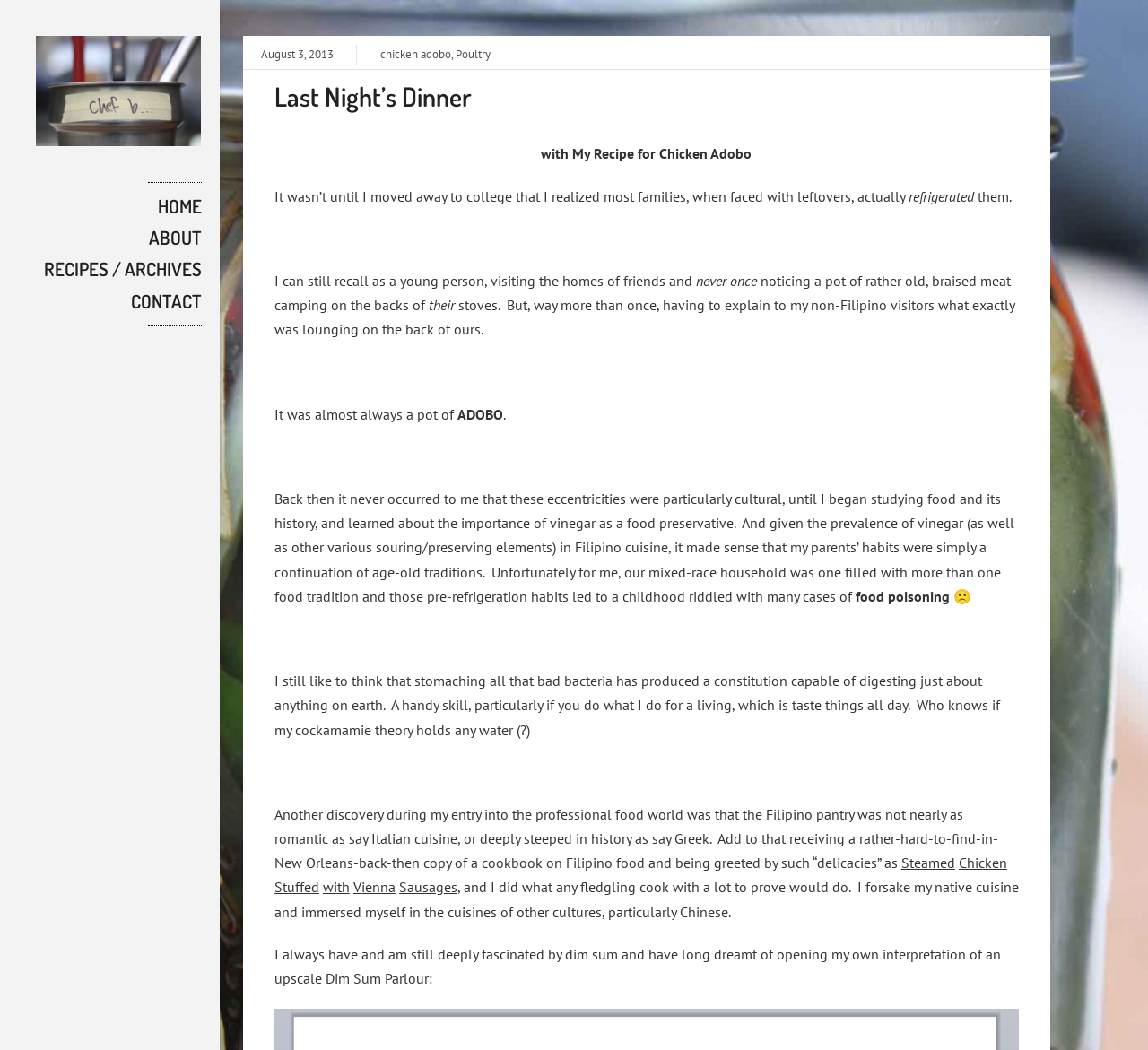Consider the image and give a detailed and elaborate answer to the question: 
What is the date of the article?

The date of the article can be found near the top of the webpage, where it says 'August 3, 2013'. This is located below the navigation menu and above the main content of the webpage.